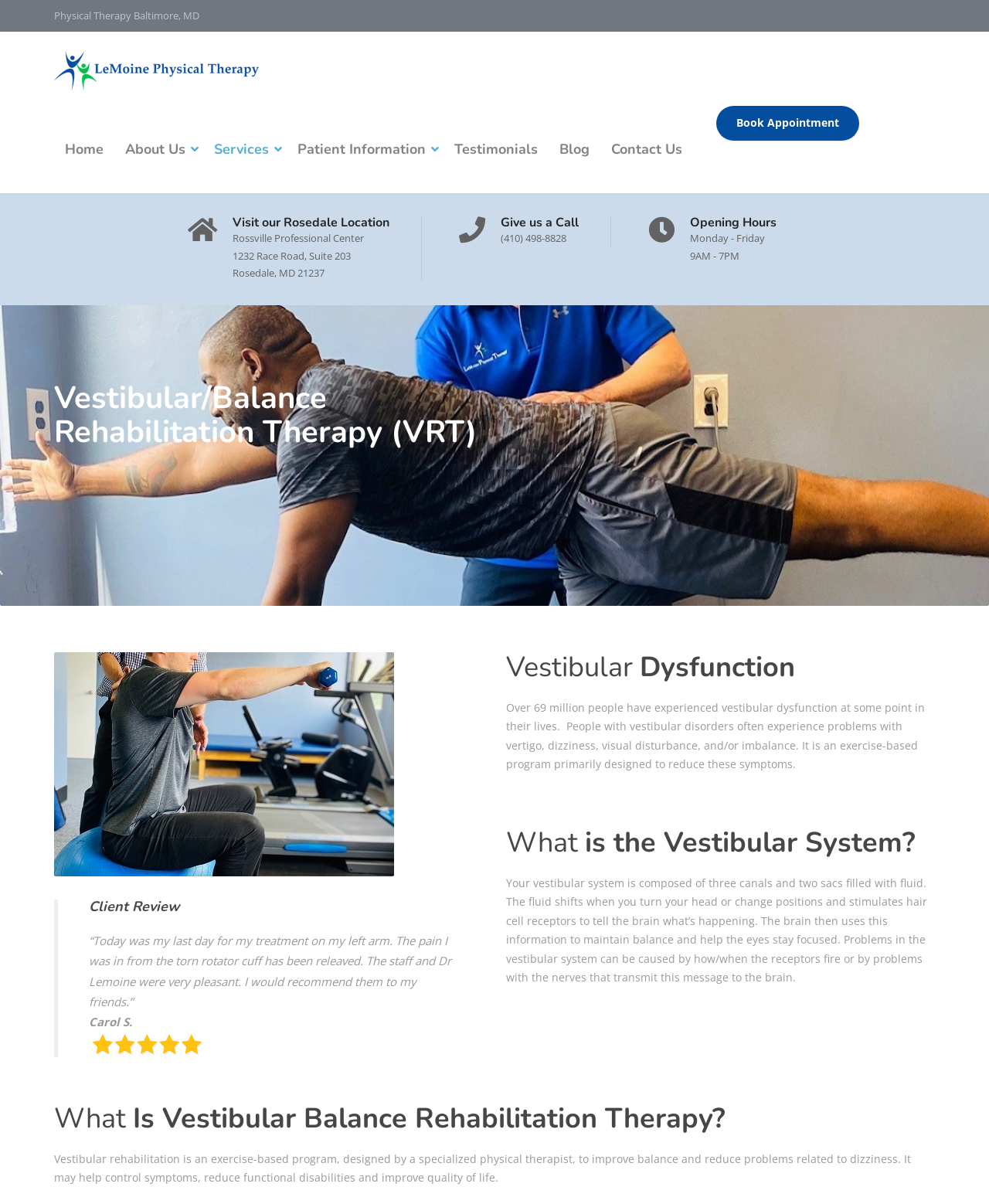Locate the bounding box coordinates of the element to click to perform the following action: 'Click the 'Book Appointment' button'. The coordinates should be given as four float values between 0 and 1, in the form of [left, top, right, bottom].

[0.724, 0.088, 0.869, 0.117]